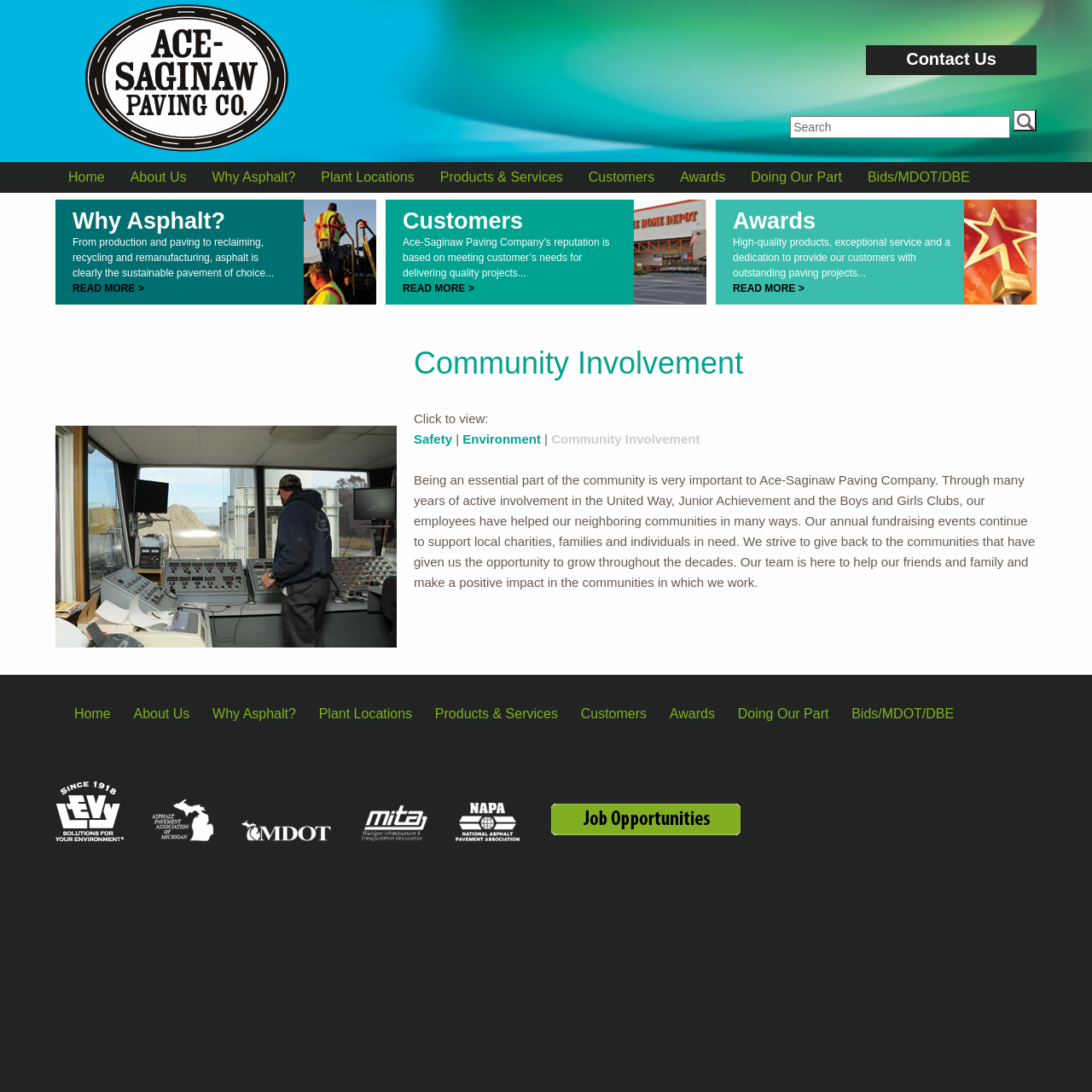Locate the bounding box coordinates of the clickable region necessary to complete the following instruction: "Click READ MORE >". Provide the coordinates in the format of four float numbers between 0 and 1, i.e., [left, top, right, bottom].

[0.066, 0.259, 0.132, 0.27]